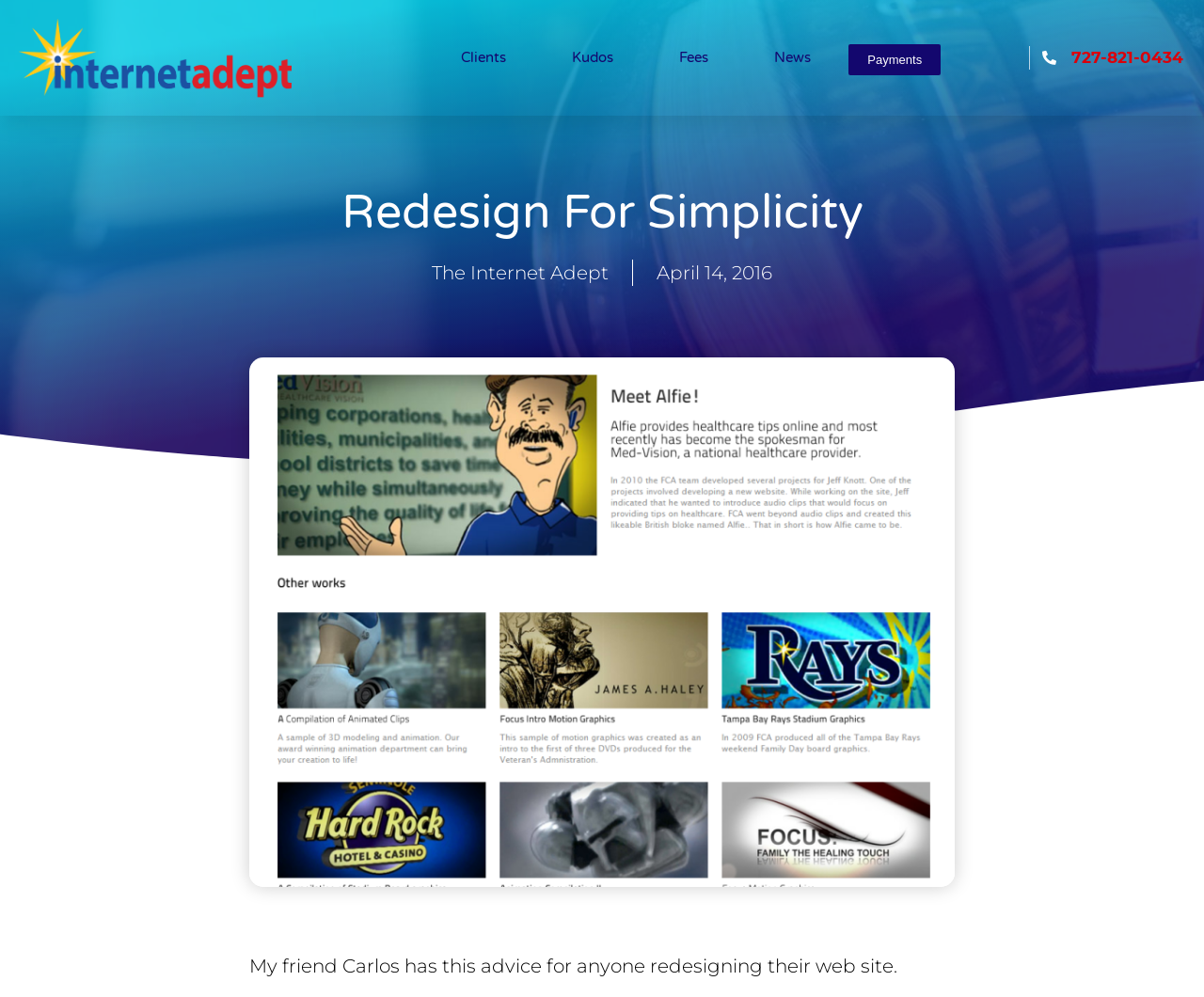Respond to the question below with a concise word or phrase:
Who is the author of the advice?

Carlos